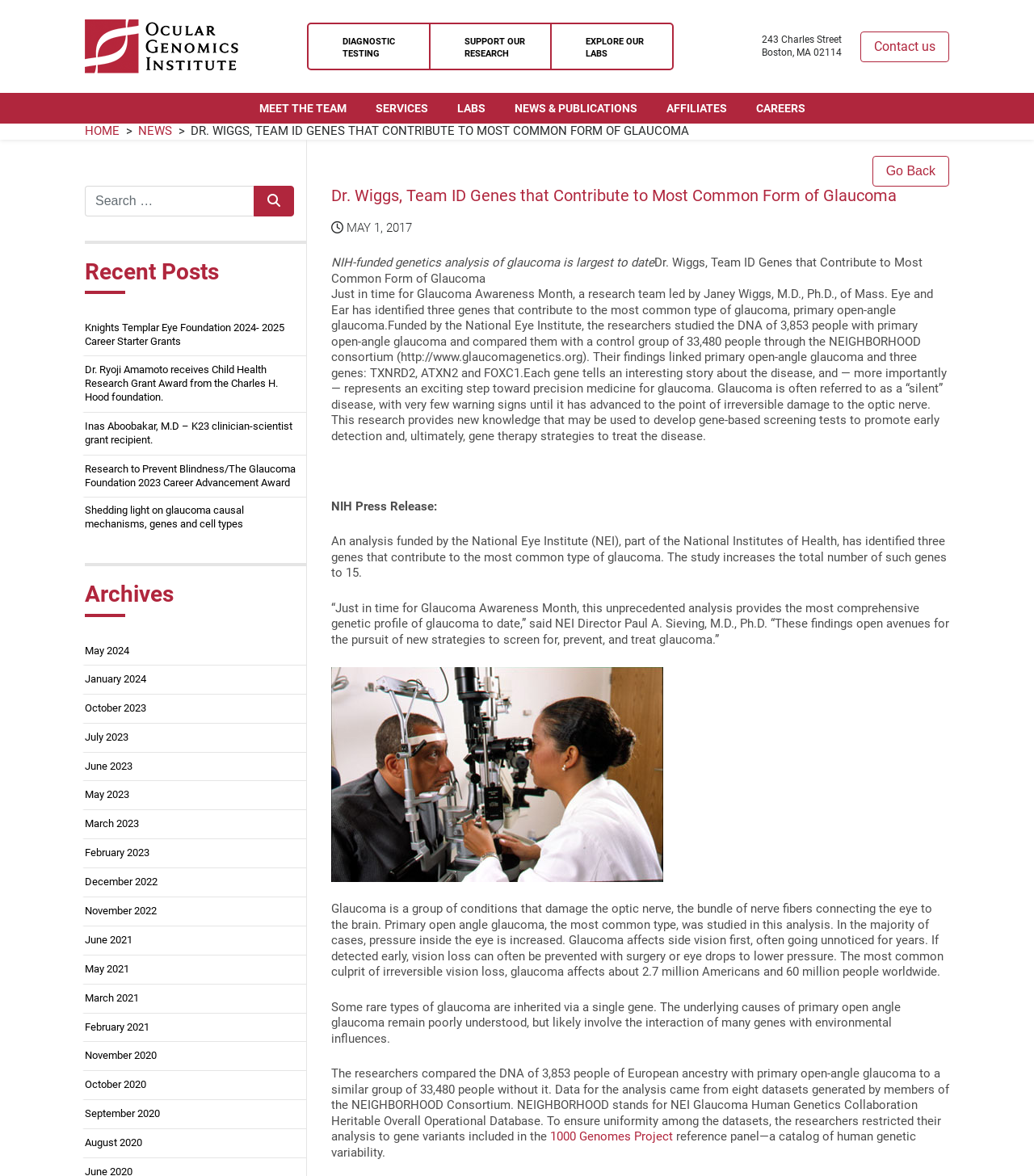For the given element description Home, determine the bounding box coordinates of the UI element. The coordinates should follow the format (top-left x, top-left y, bottom-right x, bottom-right y) and be within the range of 0 to 1.

None